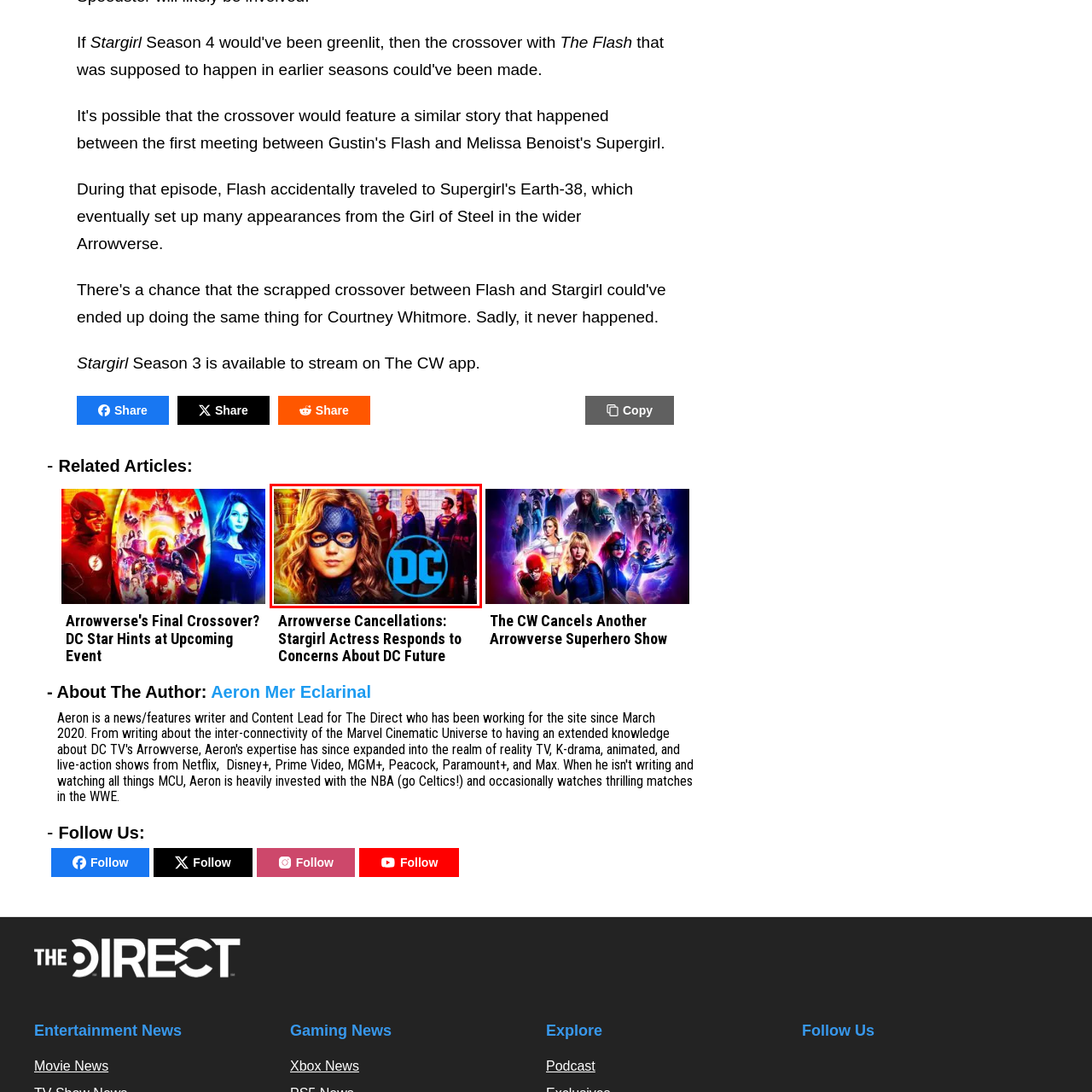What is the tone of the background environment?
Look at the image highlighted within the red bounding box and provide a detailed answer to the question.

The caption describes the background environment as infused with warm colors, which contributes to the dynamic superhero theme and overall atmosphere of the image.